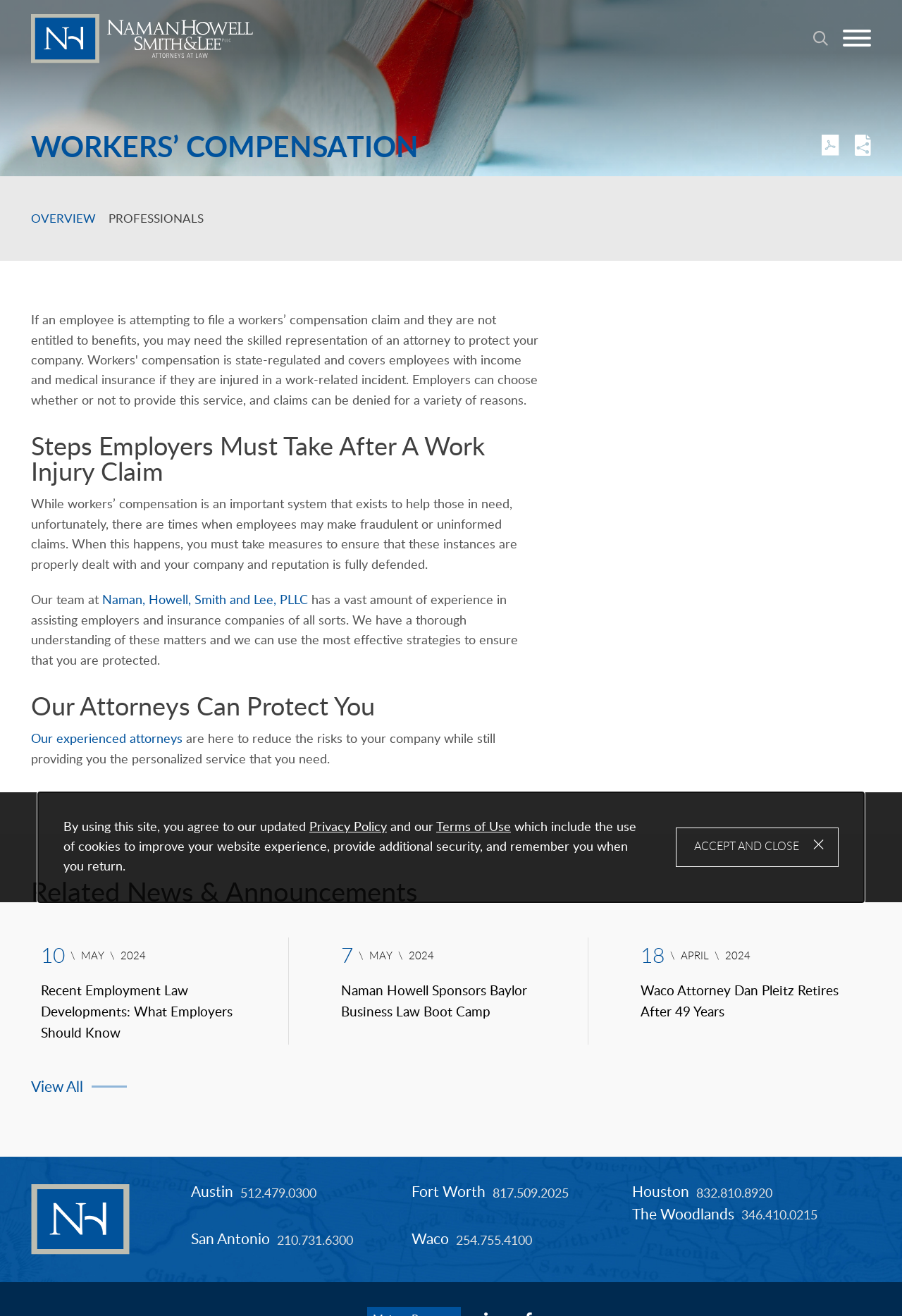What is the purpose of the 'ACCEPT AND CLOSE ×' button?
From the screenshot, provide a brief answer in one word or phrase.

To accept cookie policy